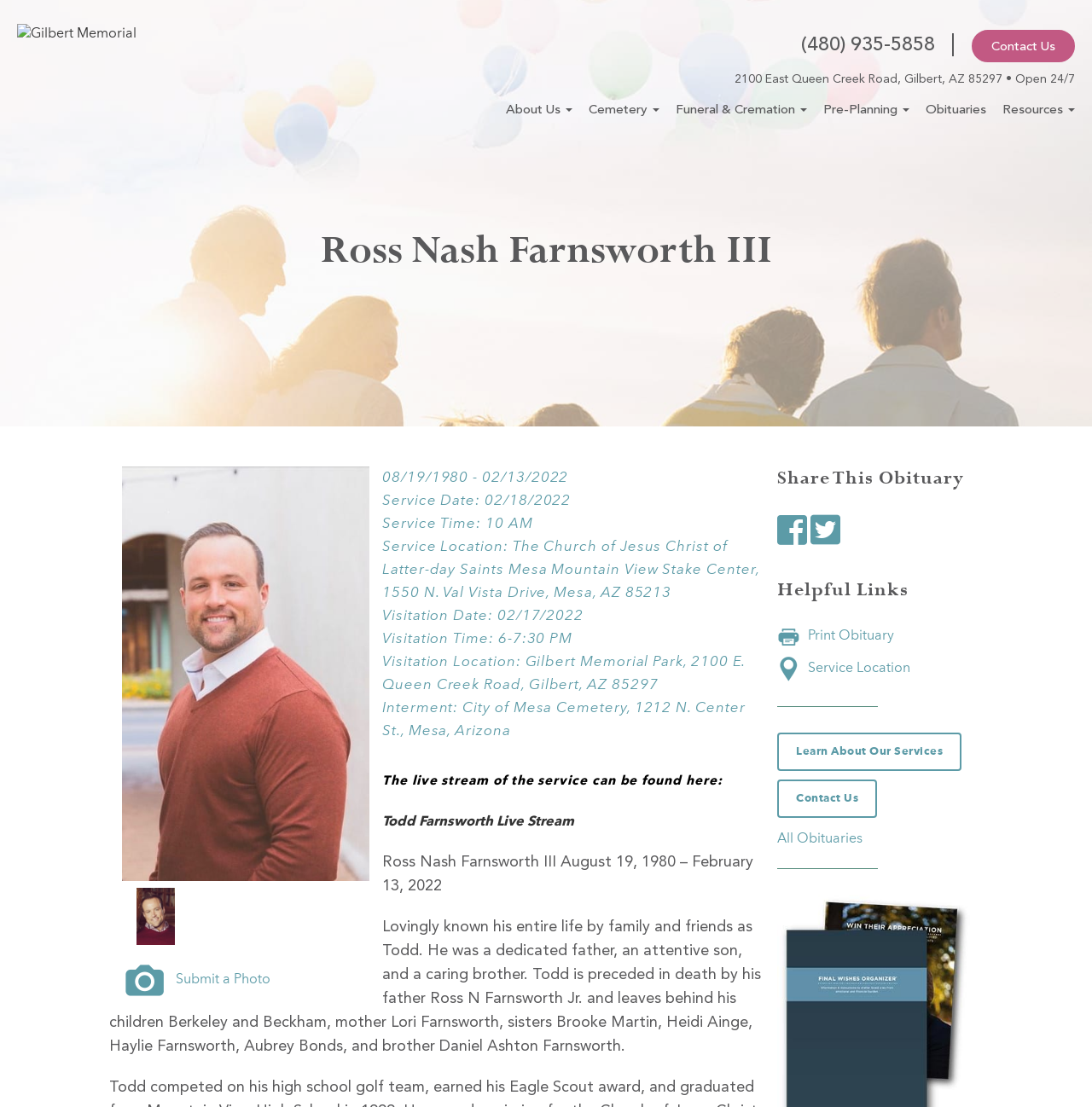Locate the bounding box coordinates of the clickable region to complete the following instruction: "View the 'Obituaries' page."

[0.848, 0.09, 0.903, 0.109]